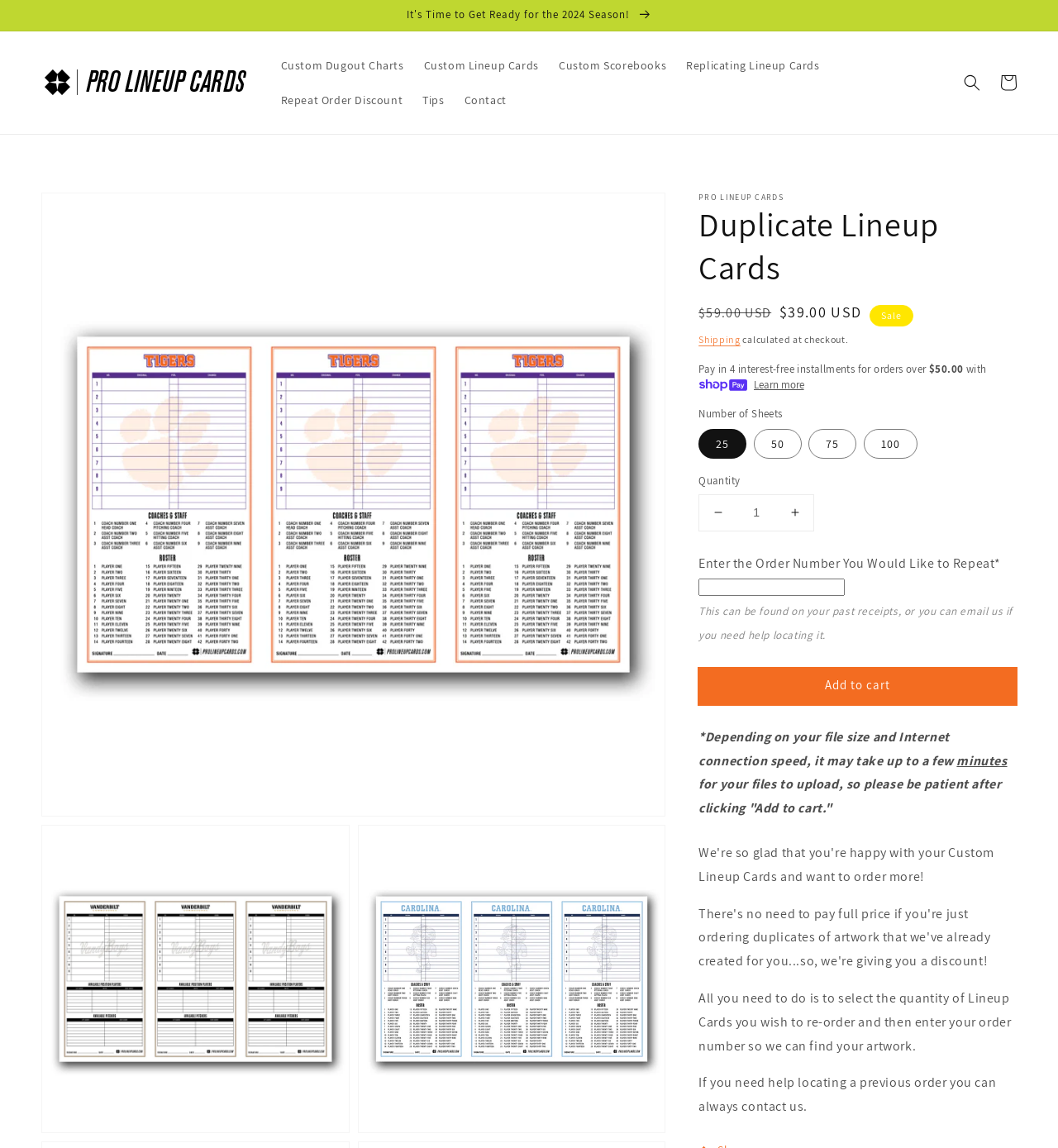Locate the bounding box coordinates of the clickable part needed for the task: "Search for something".

[0.902, 0.056, 0.936, 0.088]